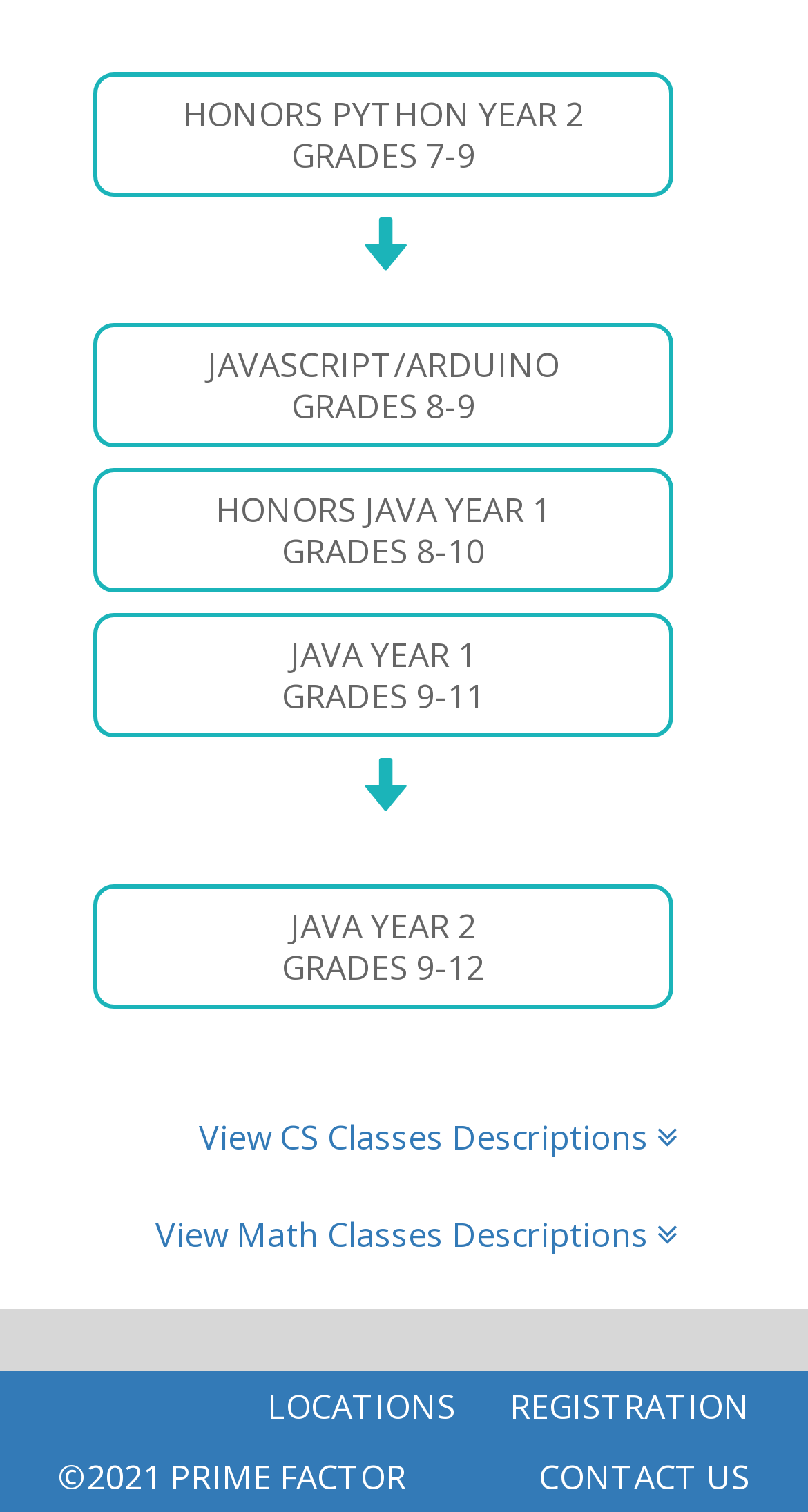How many buttons are there for class descriptions?
Answer the question with a detailed explanation, including all necessary information.

There are two buttons for class descriptions: 'View CS Classes Descriptions' and 'View Math Classes Descriptions'.